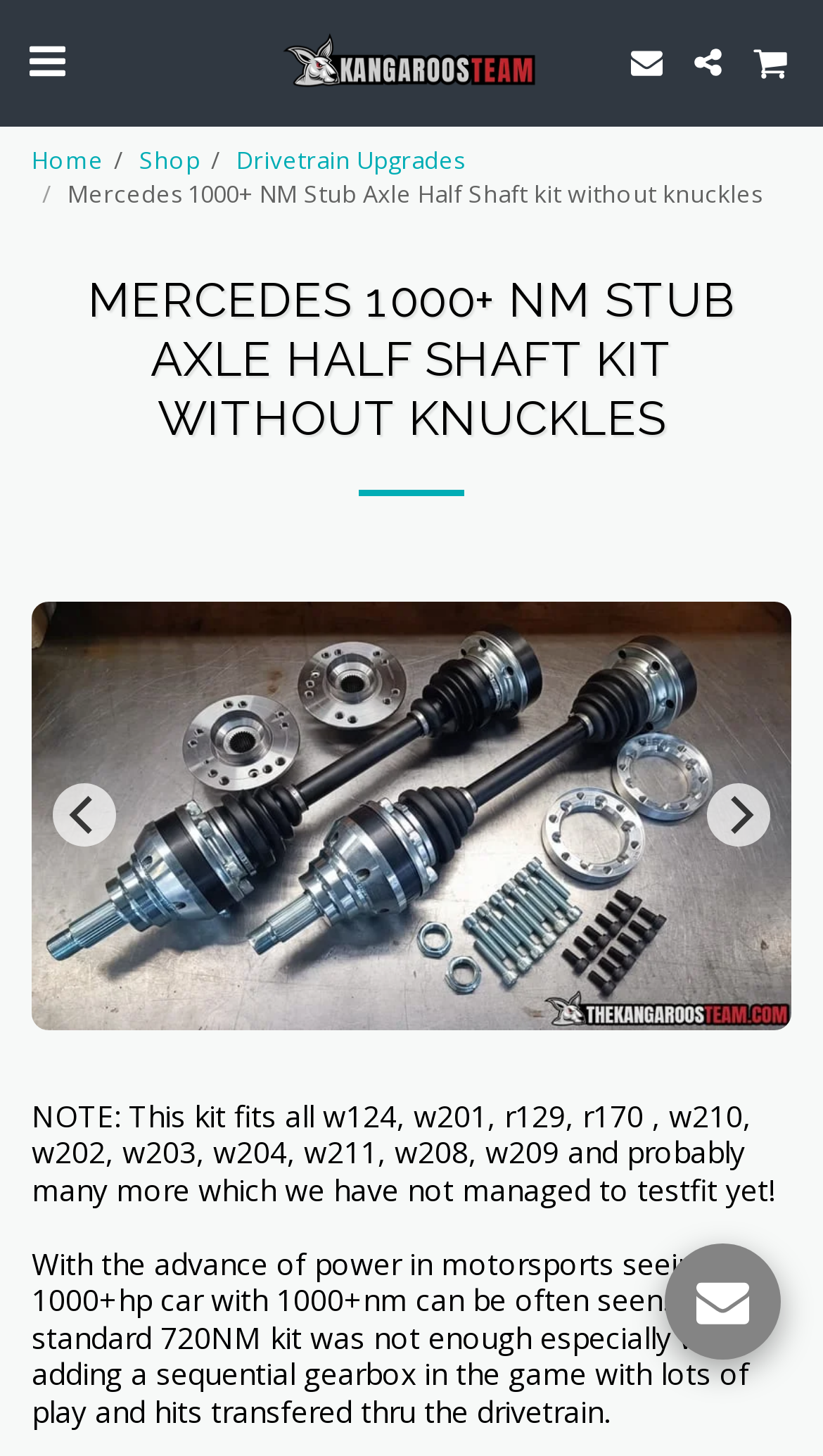Please give a succinct answer using a single word or phrase:
Is there a separator on the page?

Yes